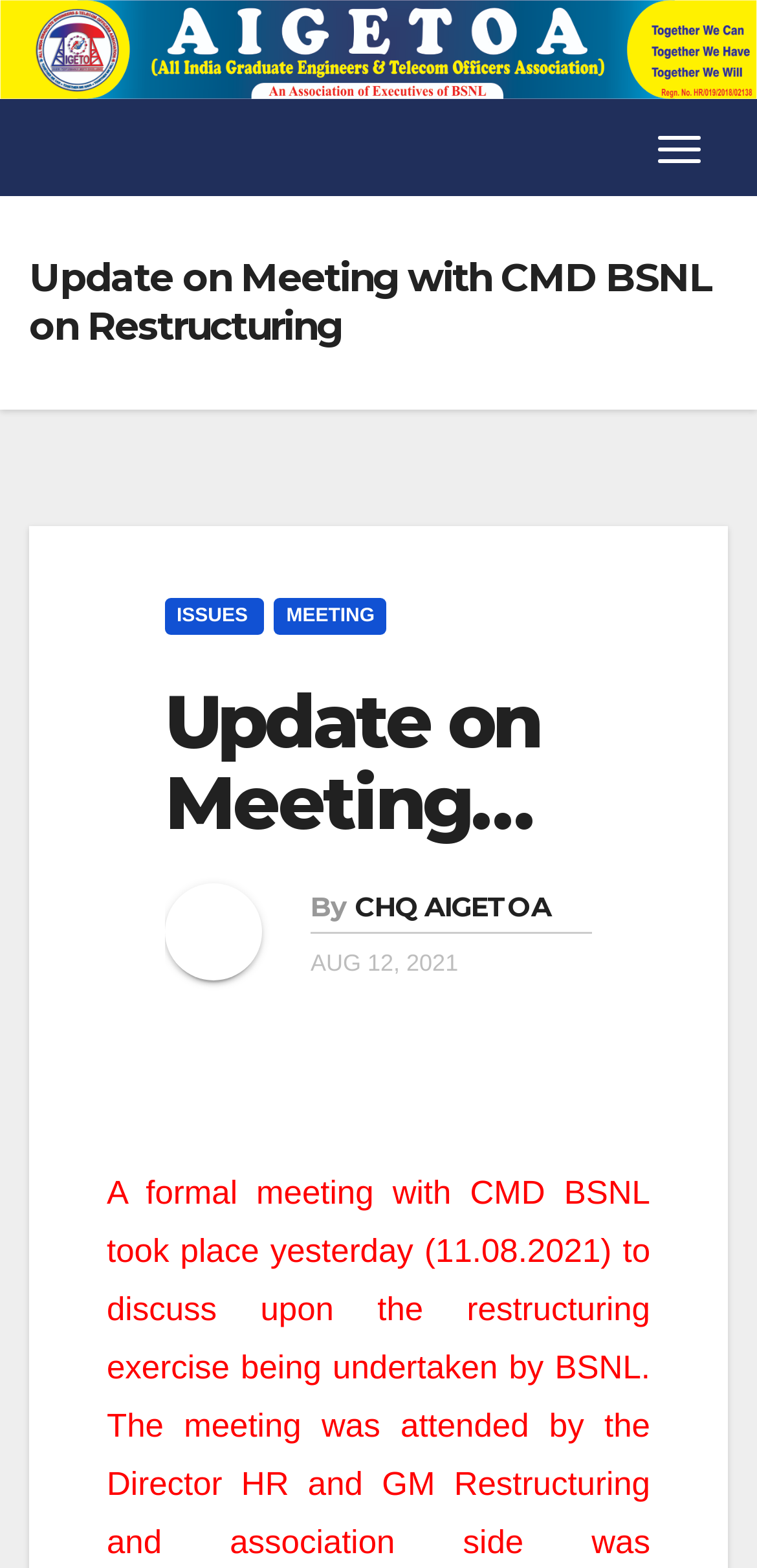Offer an extensive depiction of the webpage and its key elements.

The webpage appears to be an article or blog post about an update on a meeting with CMD BSNL on restructuring. At the top of the page, there is a large image that spans the entire width of the page. Below the image, there is a button labeled "Toggle Navigation" located near the top right corner of the page.

The main content of the page is divided into sections, each with its own heading. The first heading, "Update on Meeting with CMD BSNL on Restructuring", is located near the top left of the page and is followed by two links, "ISSUES" and "MEETING", which are positioned side by side. Below these links, there is another heading with the same title, "Update on Meeting with CMD BSNL on Restructuring", which is slightly larger than the first one. This heading is followed by a link with the same title, which takes up most of the width of the page.

To the right of the second heading, there is another heading, "By CHQ AIGETOA", which is followed by a link, "CHQ AIGETOA". Below these elements, there is a static text element that displays the date "AUG 12, 2021".